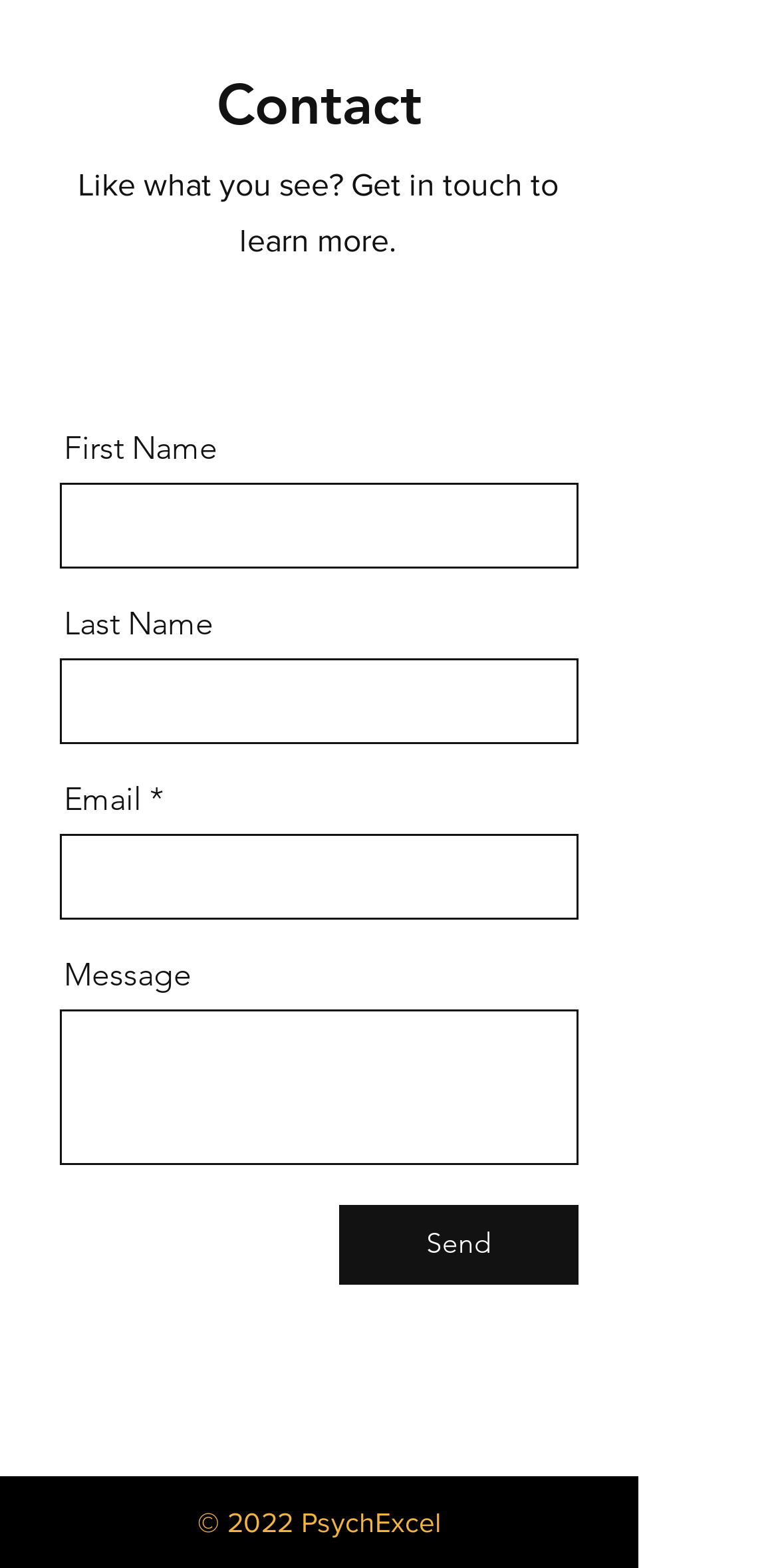Identify the bounding box coordinates for the element you need to click to achieve the following task: "Click the Facebook link". The coordinates must be four float values ranging from 0 to 1, formatted as [left, top, right, bottom].

[0.287, 0.186, 0.346, 0.215]